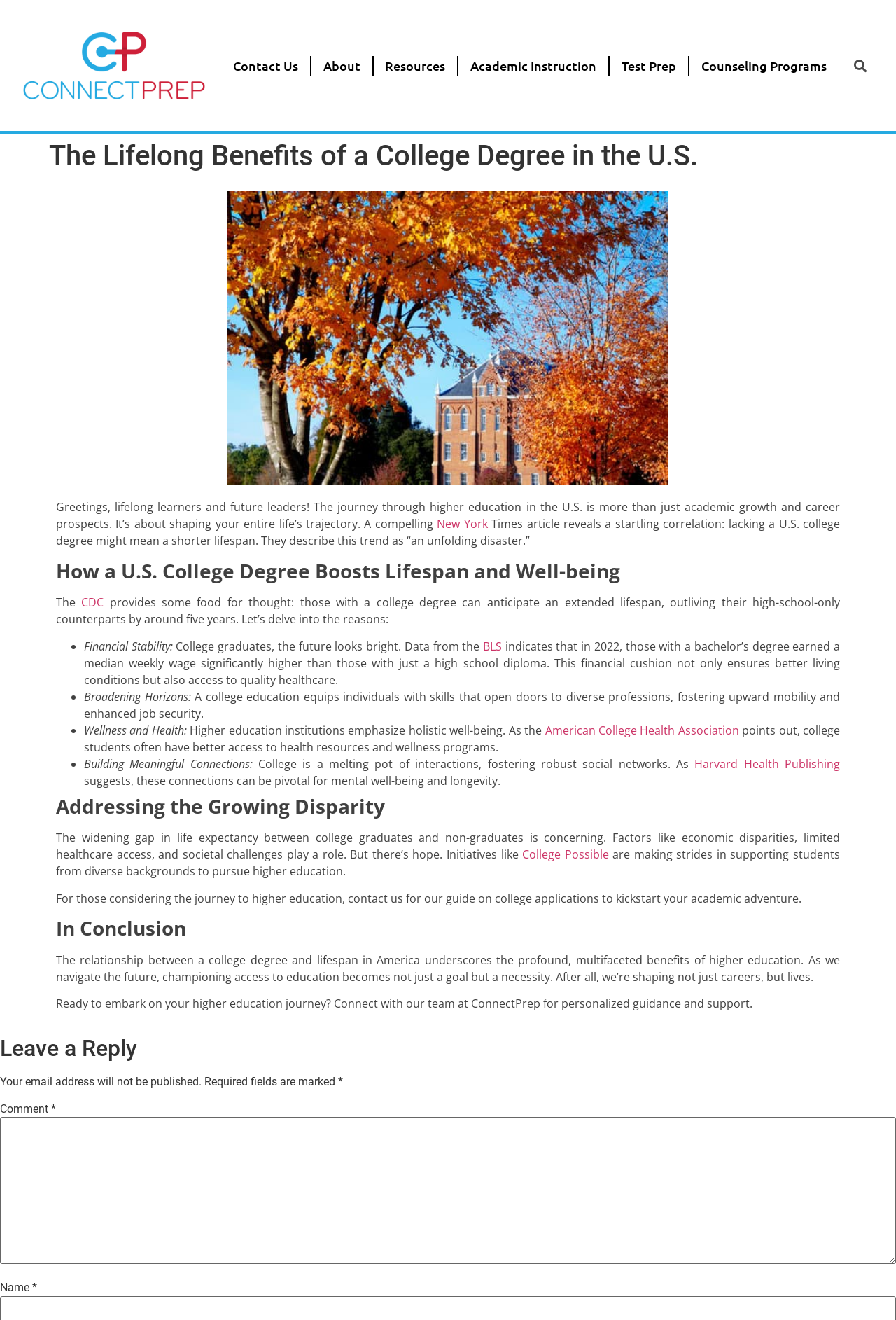Identify the bounding box coordinates for the element you need to click to achieve the following task: "Click on the ConnectPrep link". Provide the bounding box coordinates as four float numbers between 0 and 1, in the form [left, top, right, bottom].

[0.016, 0.016, 0.239, 0.083]